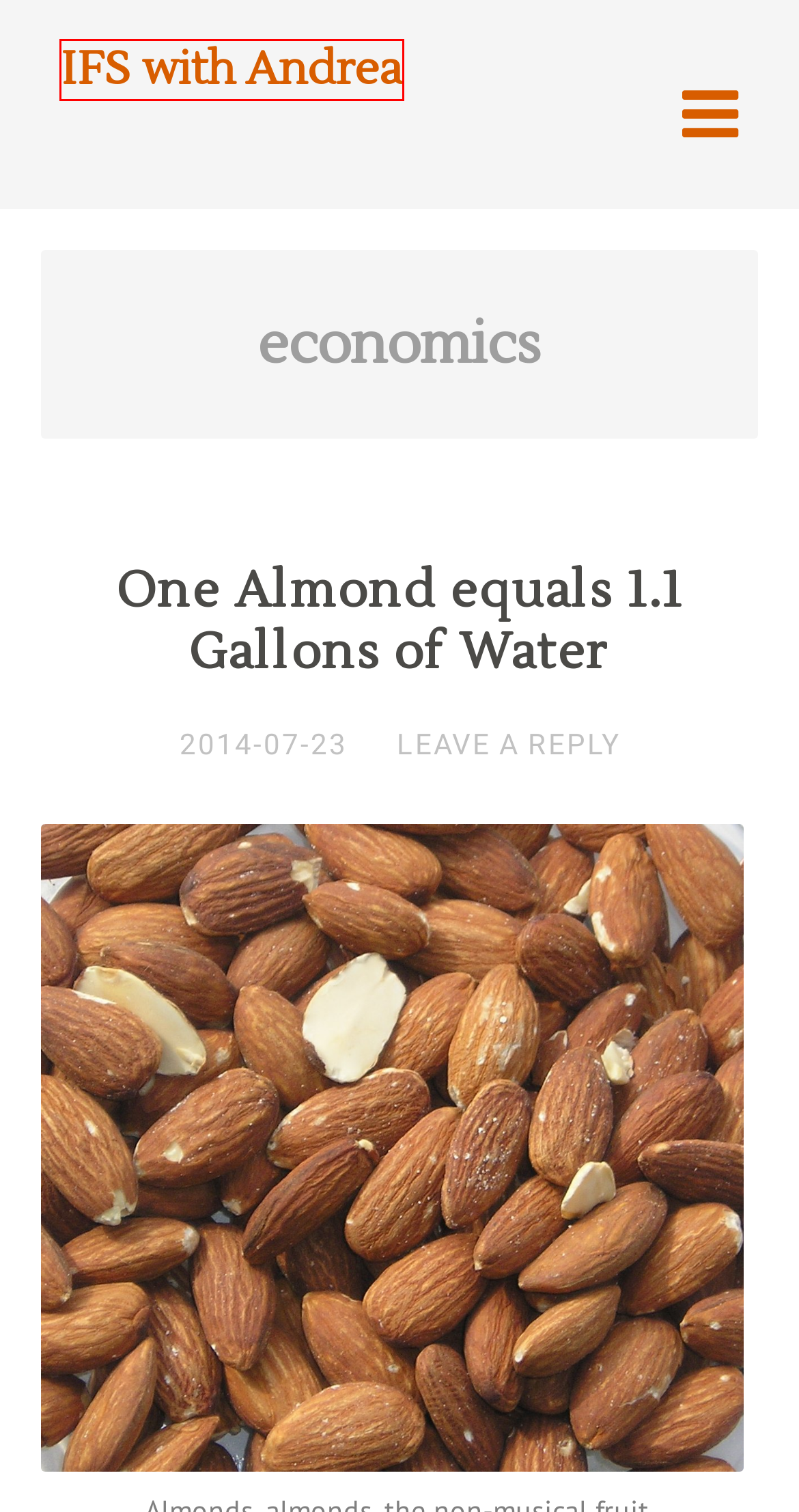A screenshot of a webpage is given, marked with a red bounding box around a UI element. Please select the most appropriate webpage description that fits the new page after clicking the highlighted element. Here are the candidates:
A. One Almond equals 1.1 Gallons of Water | IFS with Andrea
B. REI Ditches Return Everything Incorporated Nickname | IFS with Andrea
C. IFS with Andrea
D. Tattoos Are For Closers | IFS with Andrea
E. Watch a Man At His First Yoga Class to Understand Success | IFS with Andrea
F. Please Gawk And Stare at North Korea | IFS with Andrea
G. Why You Should Try Yoga Today | Nerd Fitness
H. Modern Stories – This stuff actually happened.

C